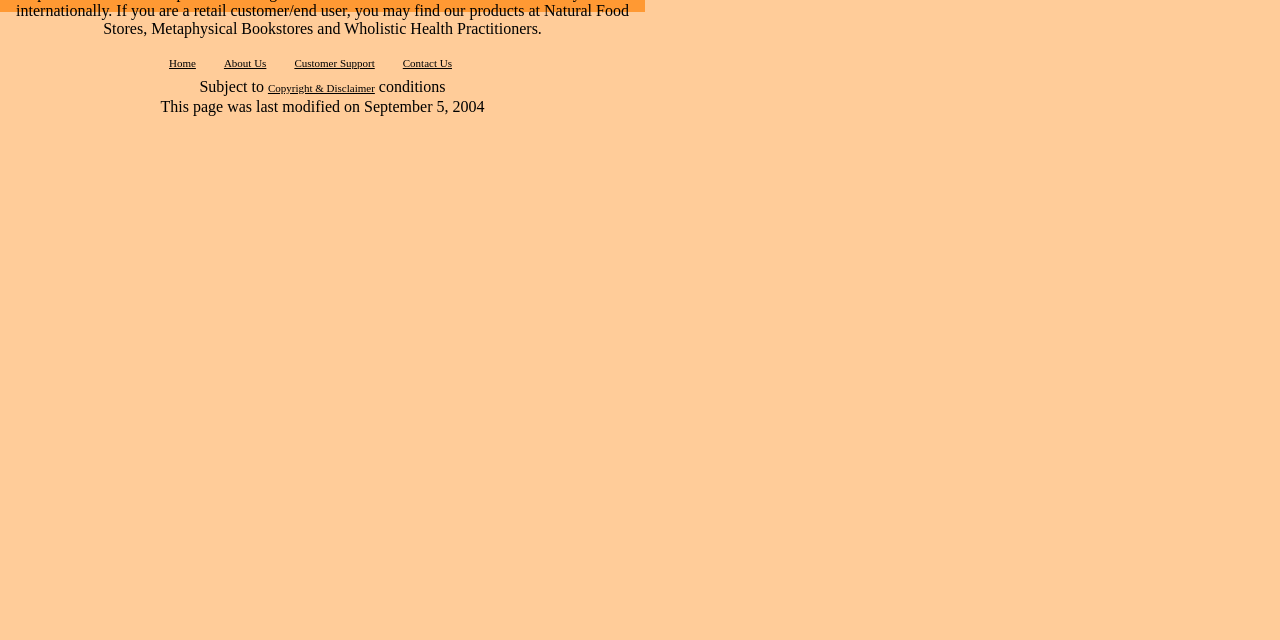From the webpage screenshot, predict the bounding box coordinates (top-left x, top-left y, bottom-right x, bottom-right y) for the UI element described here: Contact Us

[0.315, 0.089, 0.353, 0.108]